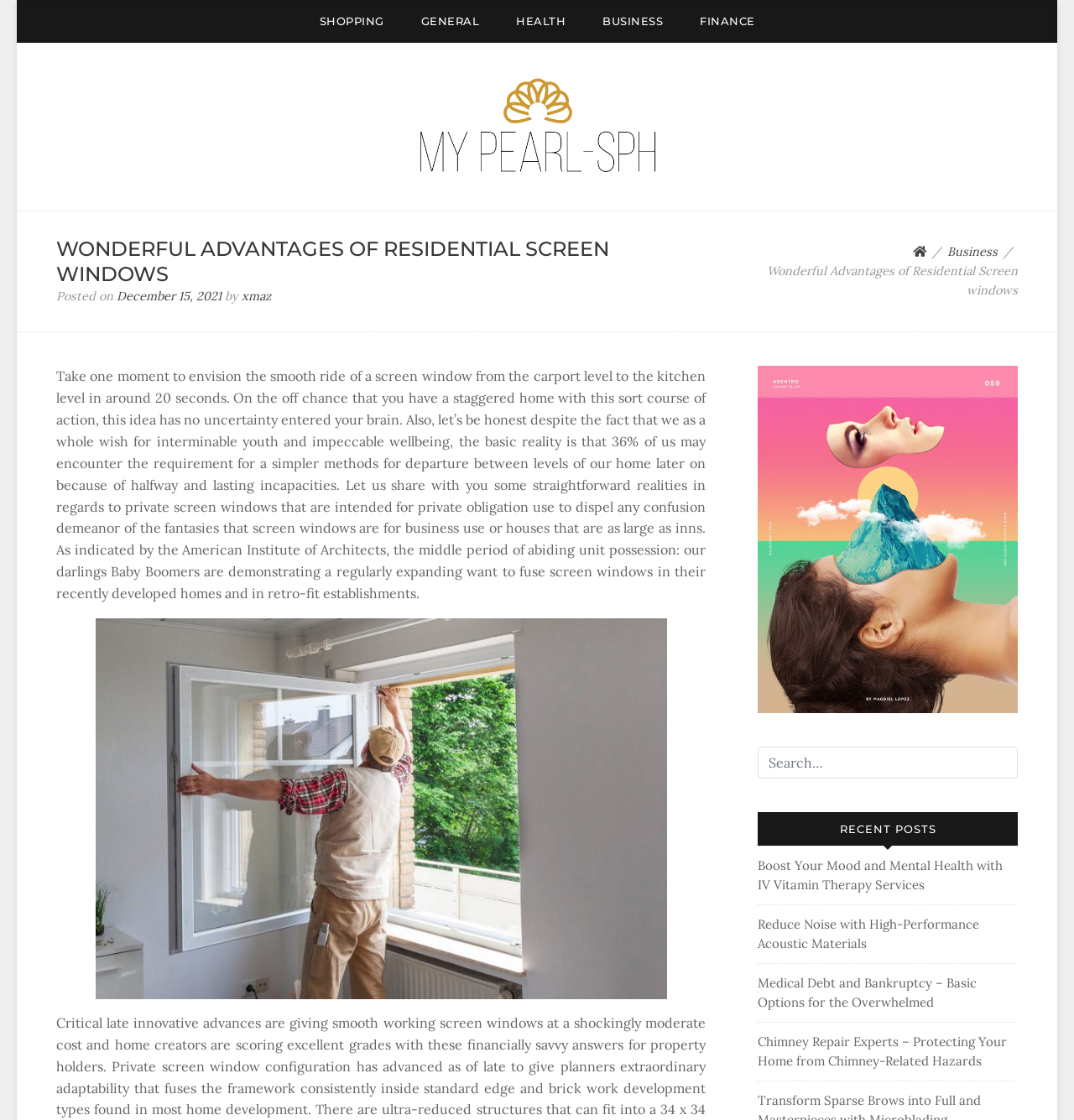Identify the bounding box coordinates of the specific part of the webpage to click to complete this instruction: "Read Fashion quotes".

[0.375, 0.068, 0.625, 0.158]